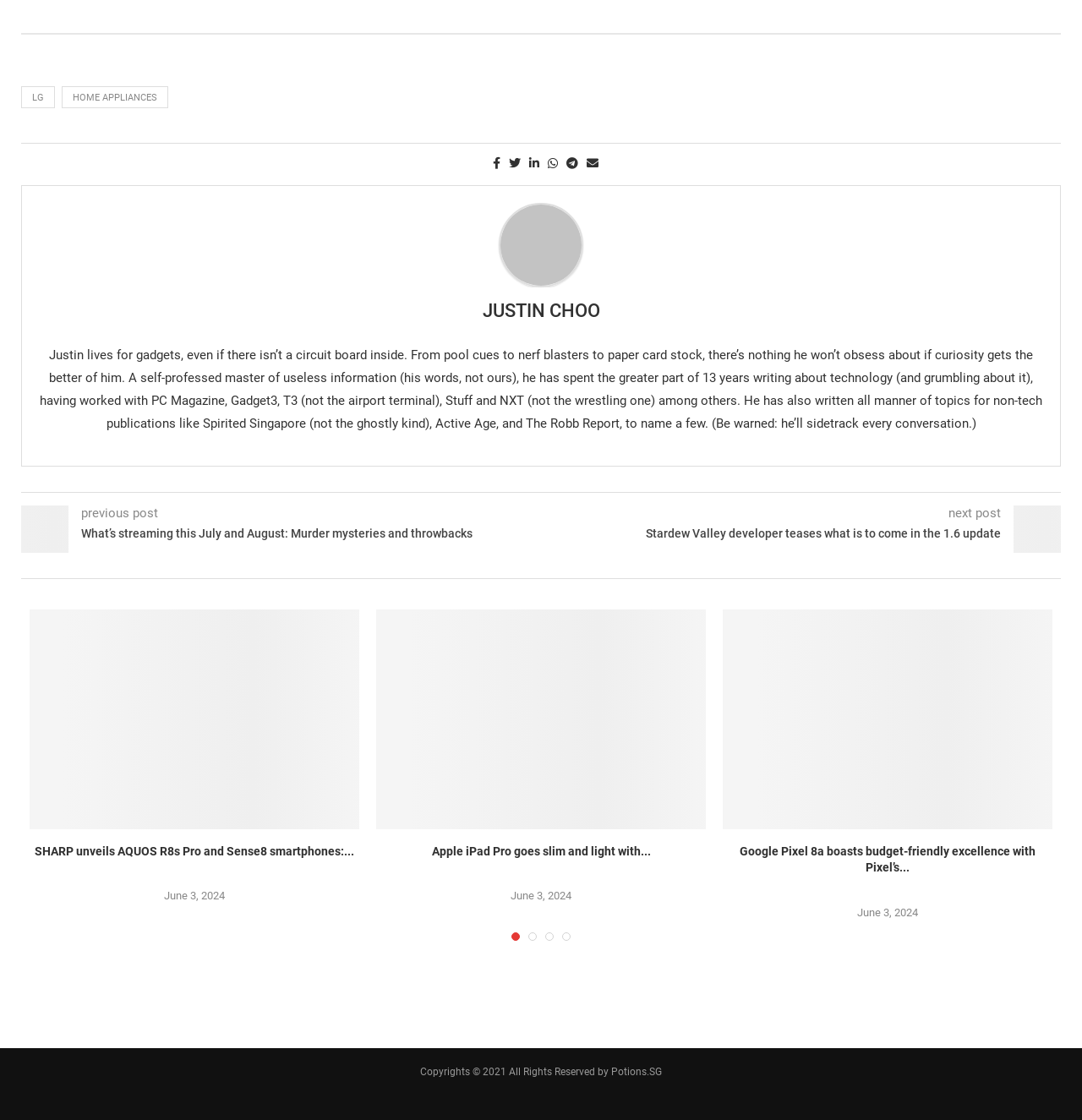Please identify the bounding box coordinates of the element I need to click to follow this instruction: "Read the article 'SHARP unveils AQUOS R8s Pro and Sense8 smartphones: sleeper hits in the making?'".

[0.027, 0.544, 0.332, 0.74]